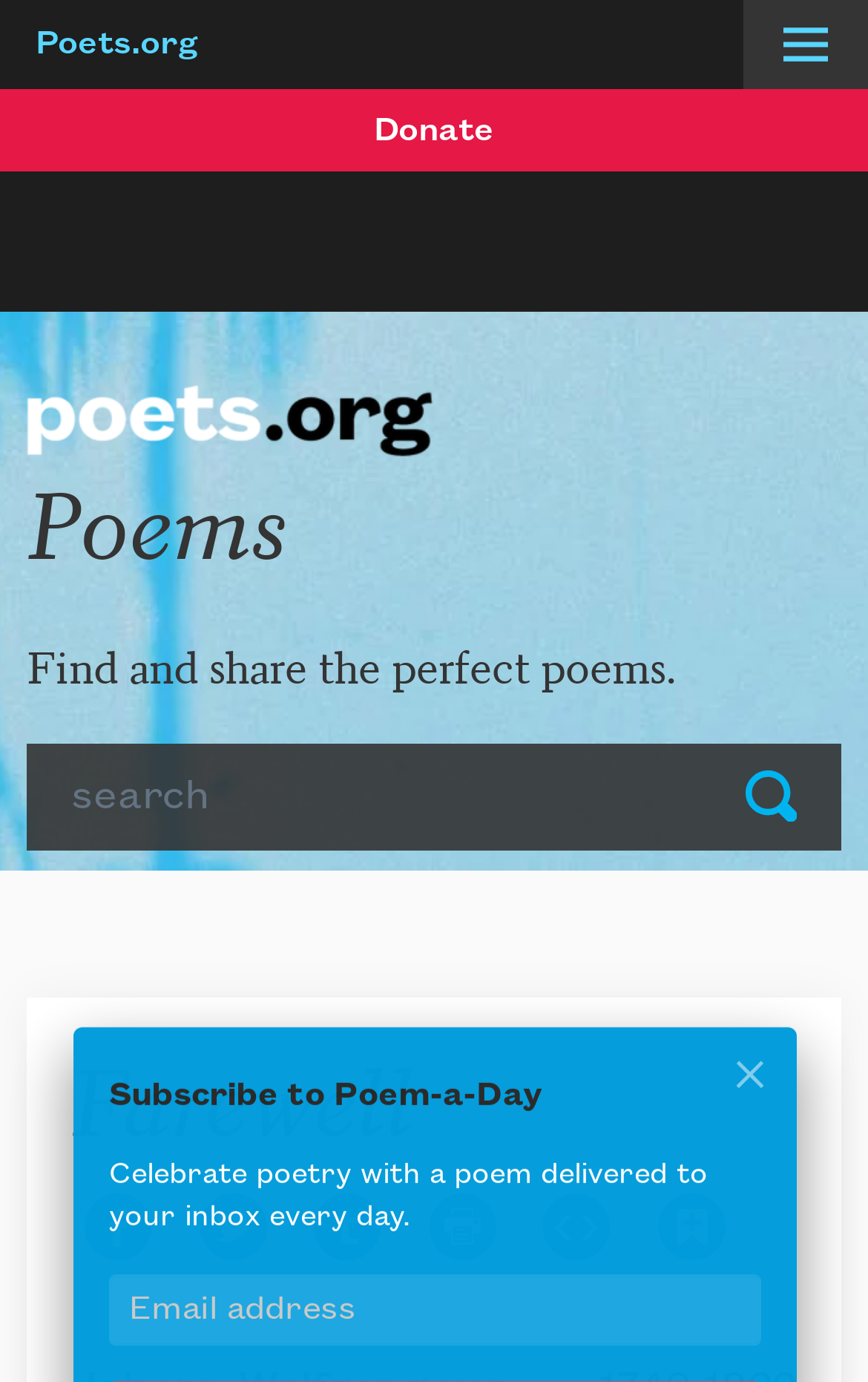Find and provide the bounding box coordinates for the UI element described here: "parent_node: Submit name="combine" placeholder="search"". The coordinates should be given as four float numbers between 0 and 1: [left, top, right, bottom].

[0.031, 0.538, 0.805, 0.615]